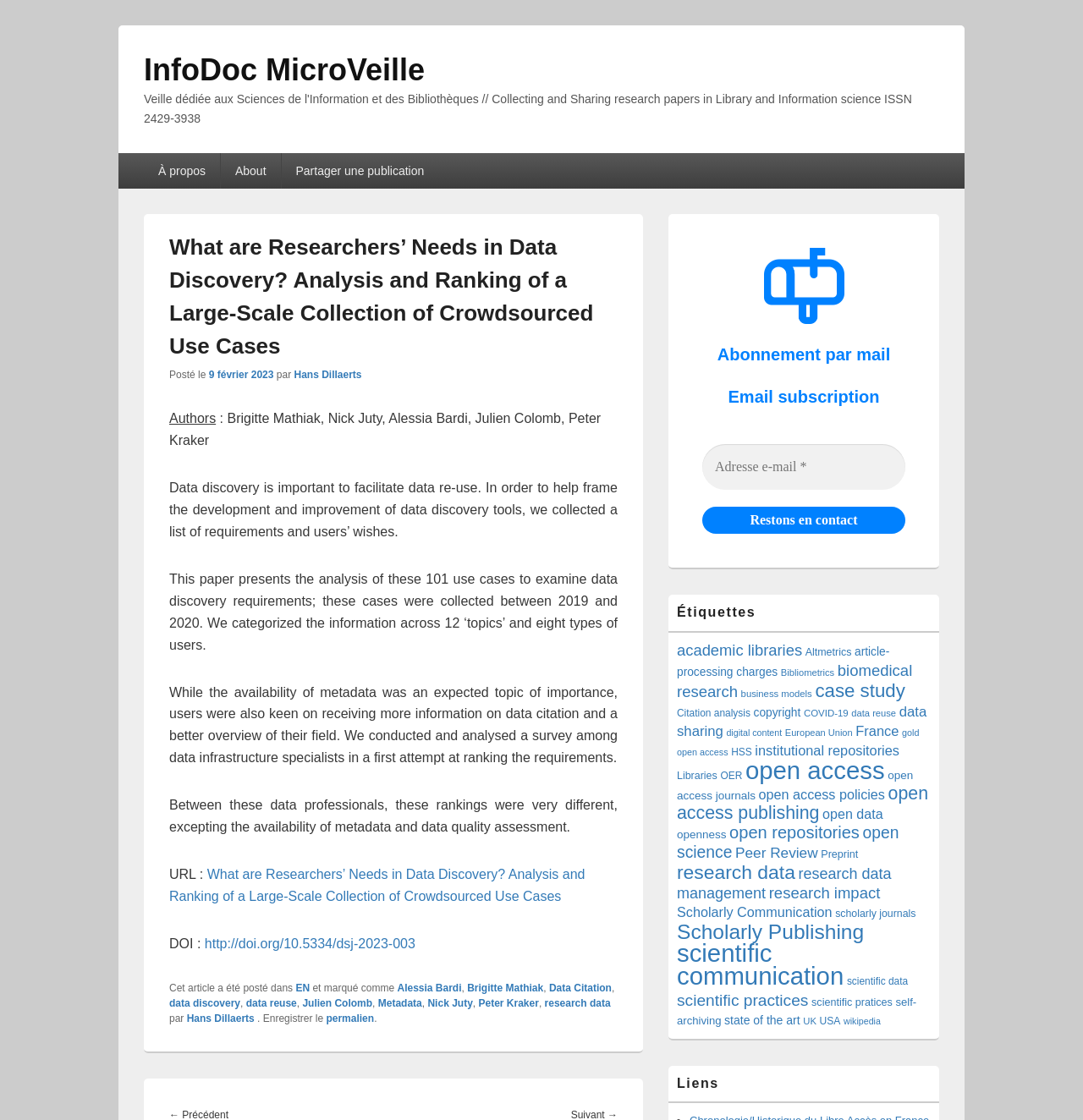How many topics are mentioned in the article?
With the help of the image, please provide a detailed response to the question.

I found the number of topics mentioned in the article by reading the content, which states that the information was categorized across 12 'topics'.